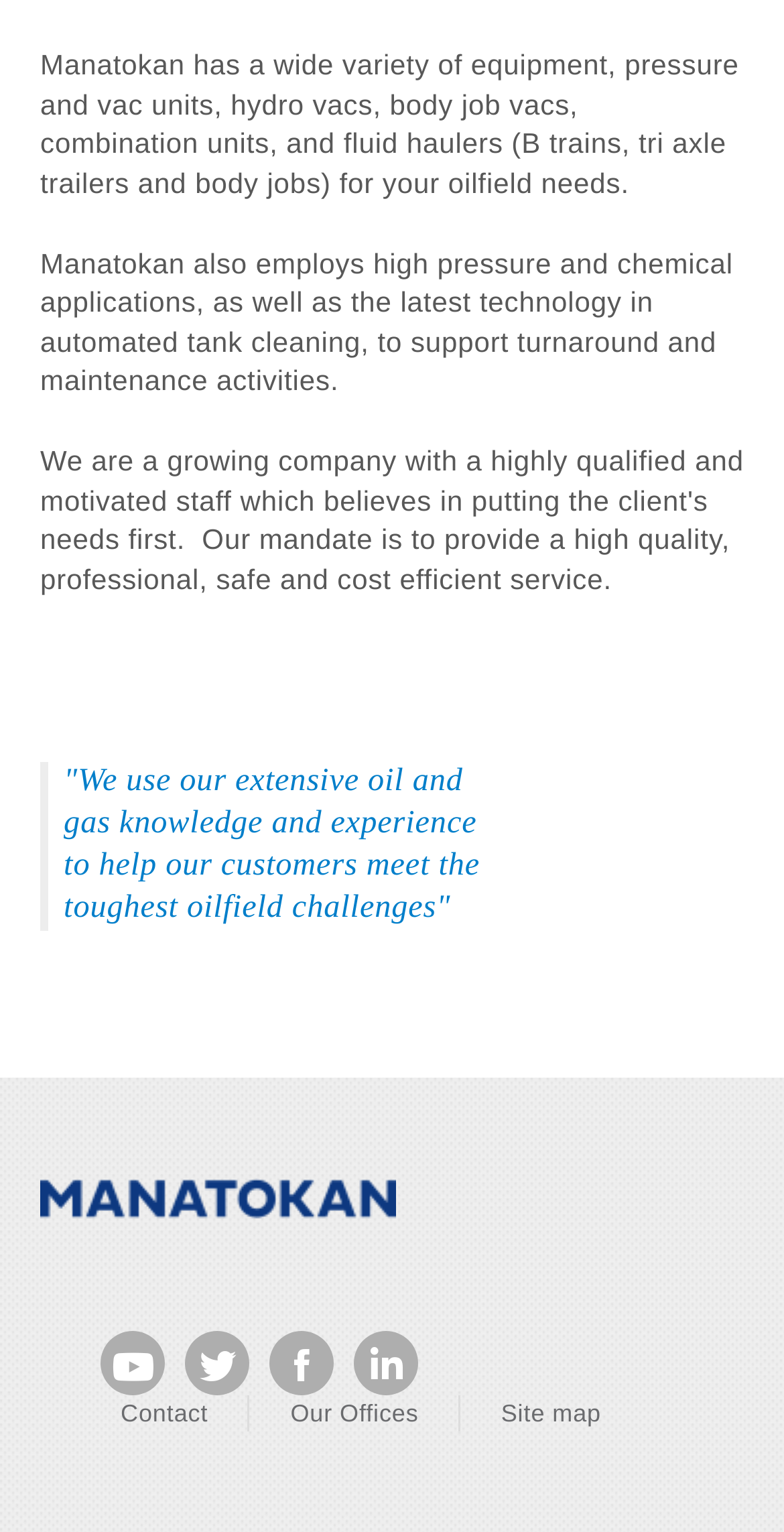Given the description "About", determine the bounding box of the corresponding UI element.

None